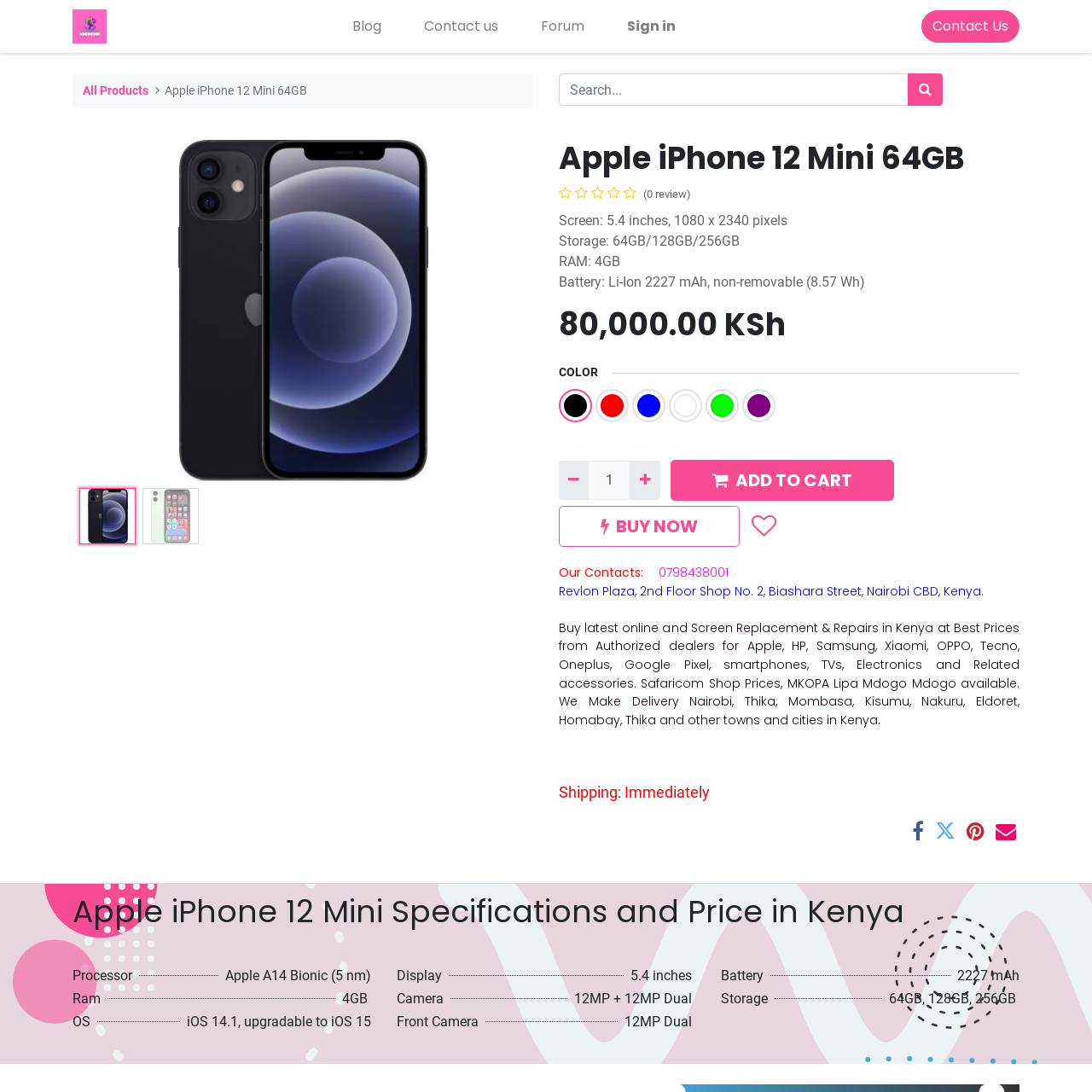Please find the bounding box for the following UI element description. Provide the coordinates in (top-left x, top-left y, bottom-right x, bottom-right y) format, with values between 0 and 1: aria-label="Search" title="Search"

[0.831, 0.067, 0.863, 0.097]